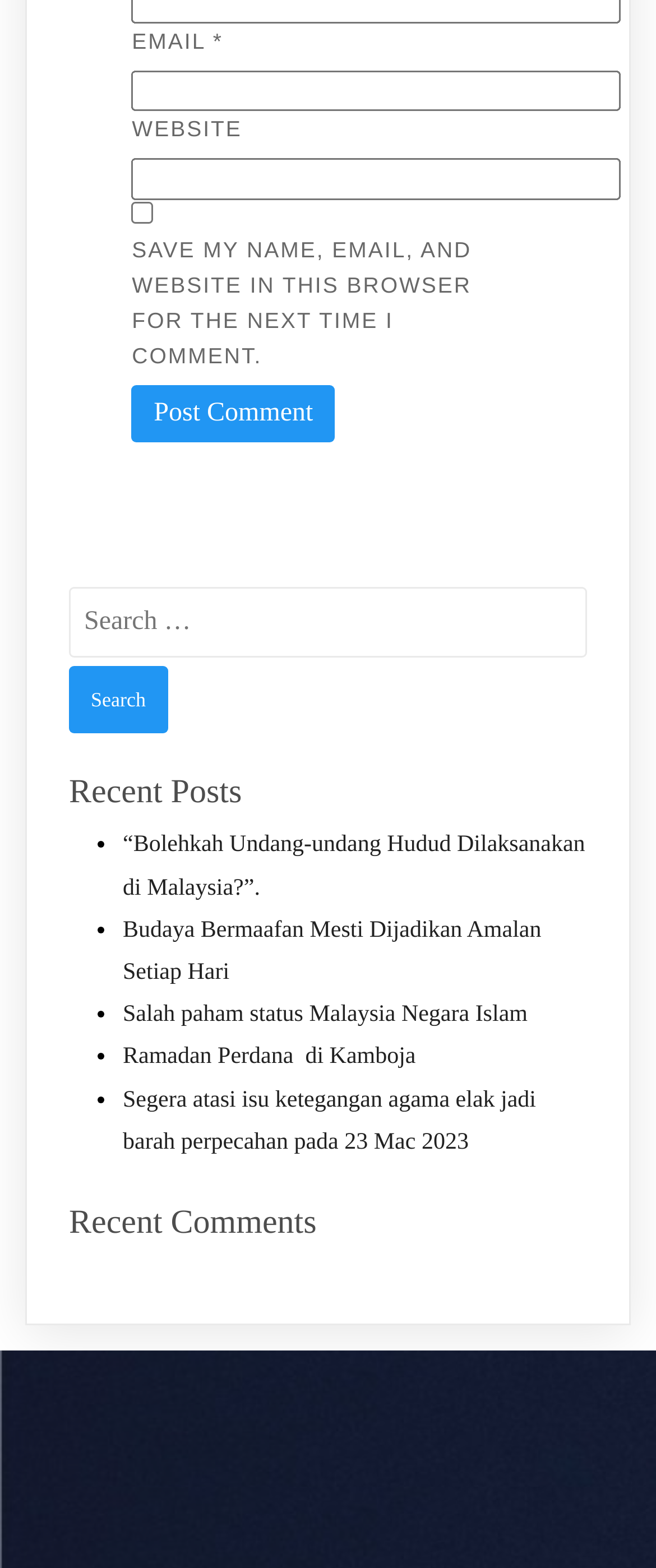What type of content is listed under 'Recent Posts'?
Provide a detailed and well-explained answer to the question.

The 'Recent Posts' section contains a list of links with descriptive titles, indicating that they are blog posts or articles, and the user can click on them to read more.